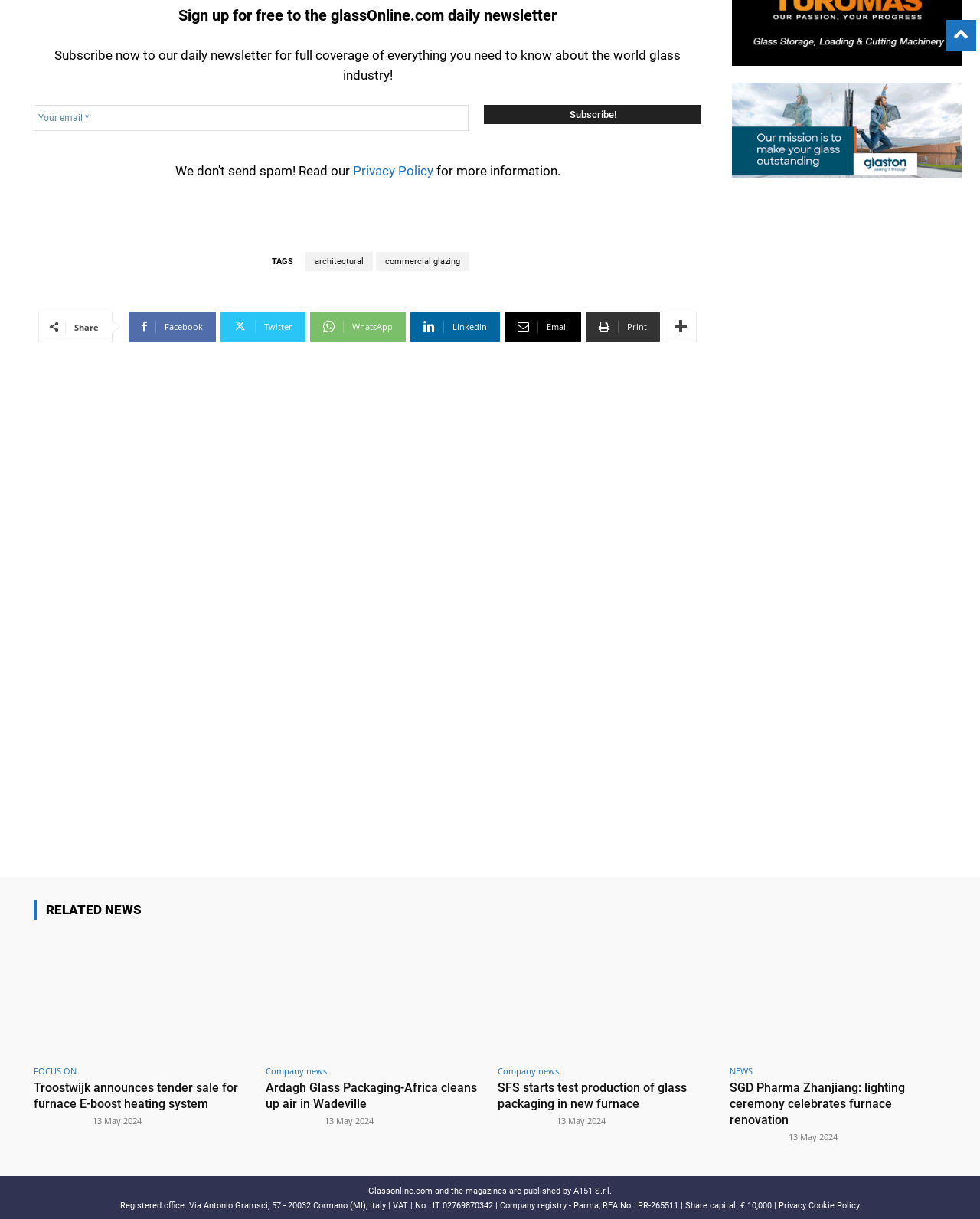Bounding box coordinates are given in the format (top-left x, top-left y, bottom-right x, bottom-right y). All values should be floating point numbers between 0 and 1. Provide the bounding box coordinate for the UI element described as: Add to cart

None